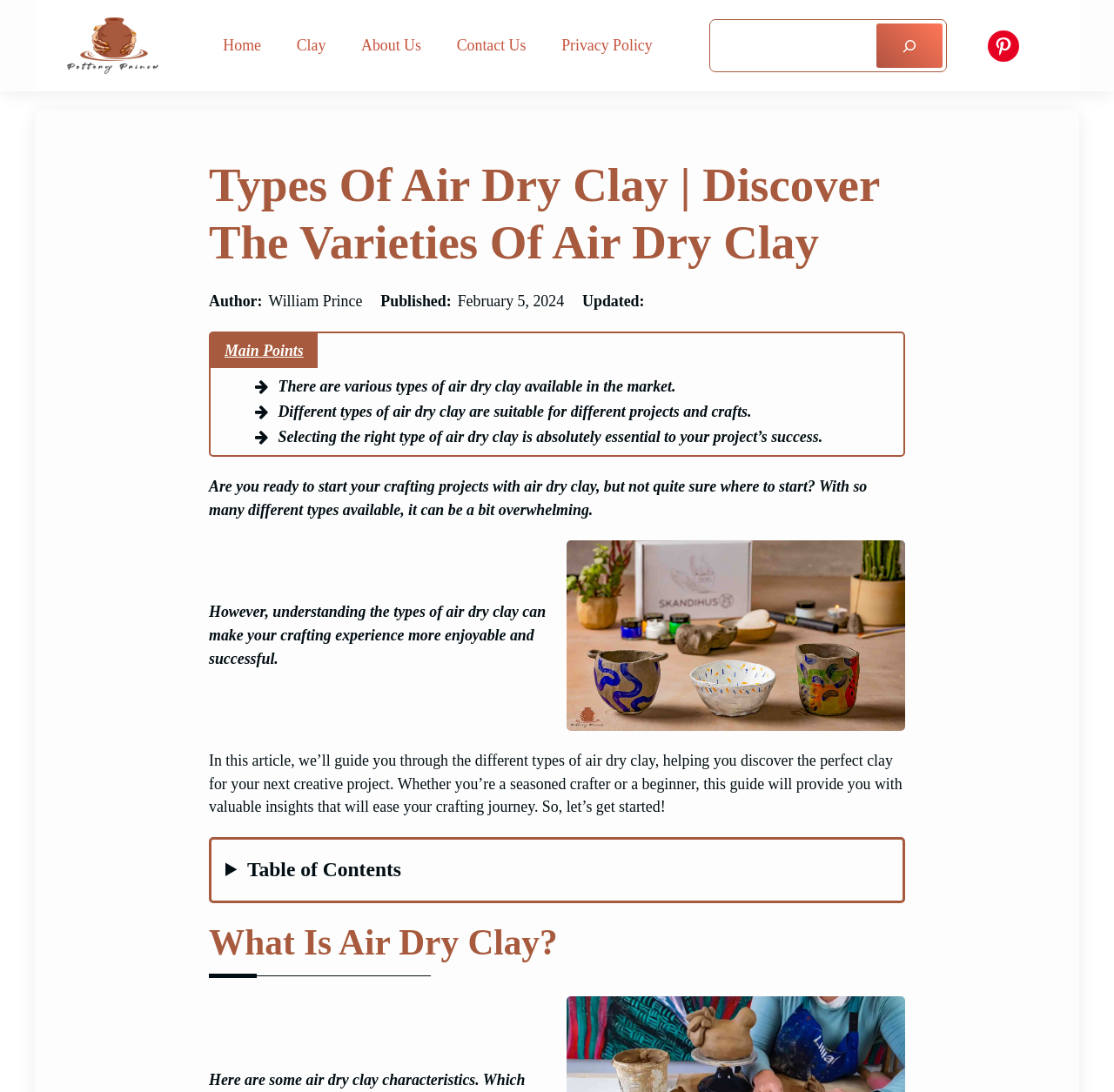Locate the bounding box coordinates of the clickable area needed to fulfill the instruction: "Search for something".

None